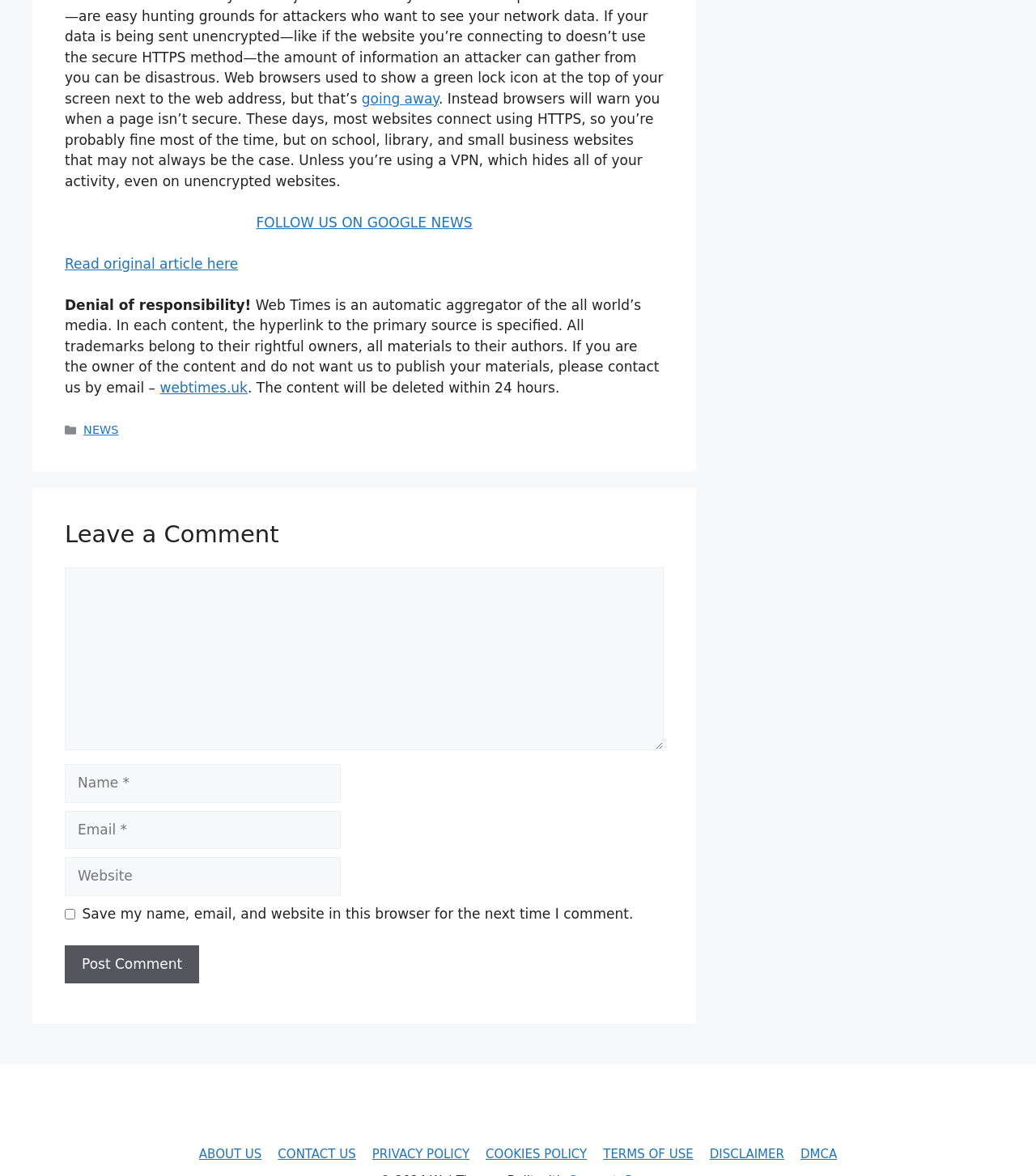Locate the bounding box coordinates of the element that should be clicked to fulfill the instruction: "Follow us on Google News".

[0.247, 0.182, 0.456, 0.196]